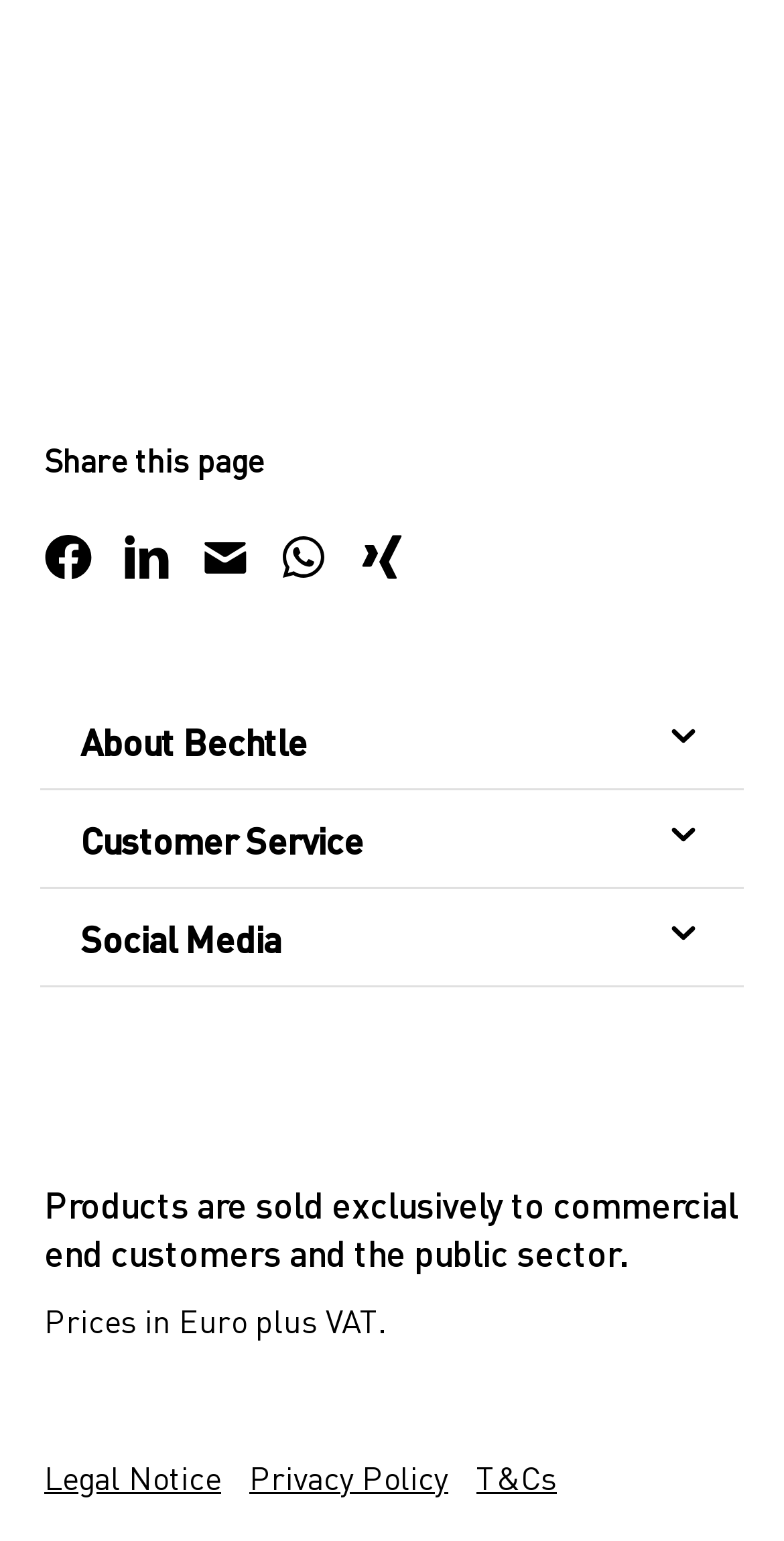Determine the bounding box coordinates in the format (top-left x, top-left y, bottom-right x, bottom-right y). Ensure all values are floating point numbers between 0 and 1. Identify the bounding box of the UI element described by: title="StarTech Brandshop"

[0.373, 0.165, 0.601, 0.249]